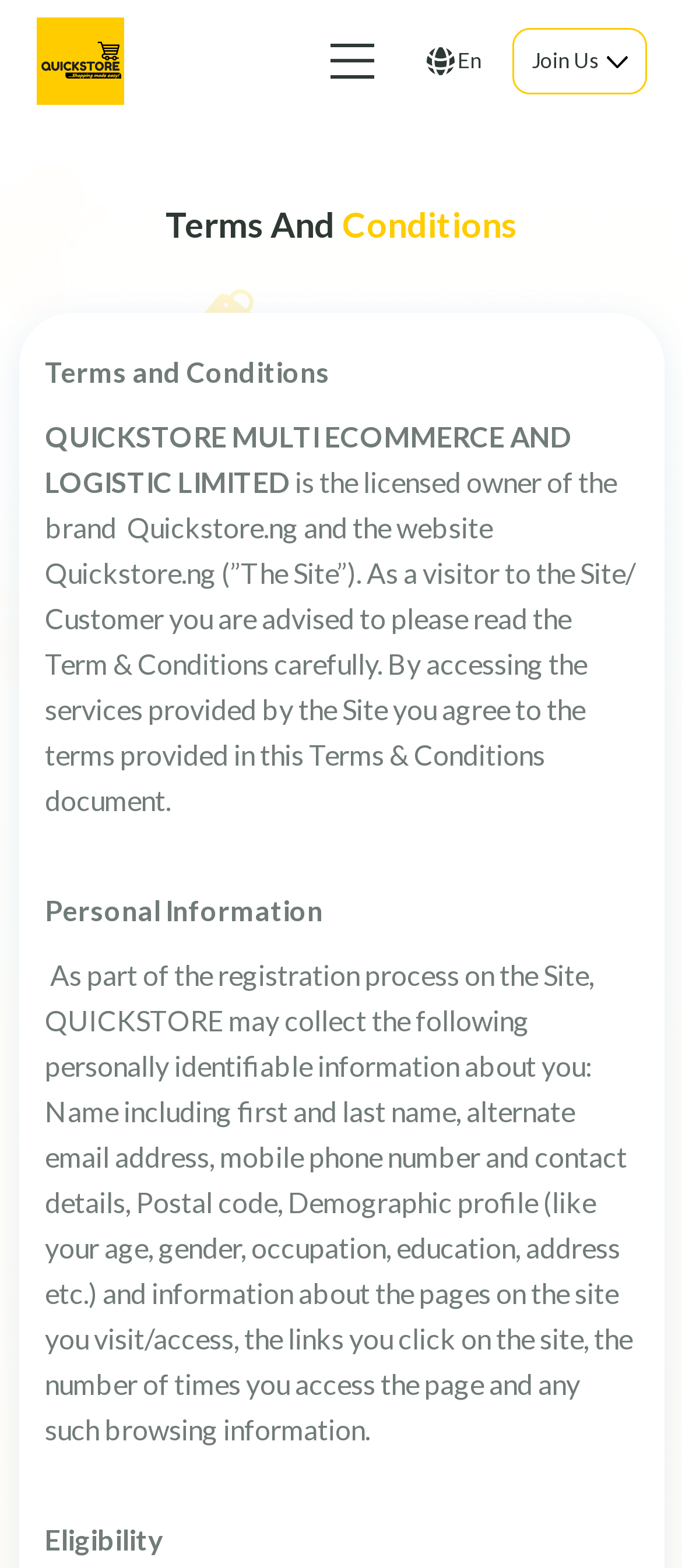Locate the UI element described by Join us and provide its bounding box coordinates. Use the format (top-left x, top-left y, bottom-right x, bottom-right y) with all values as floating point numbers between 0 and 1.

[0.751, 0.018, 0.947, 0.06]